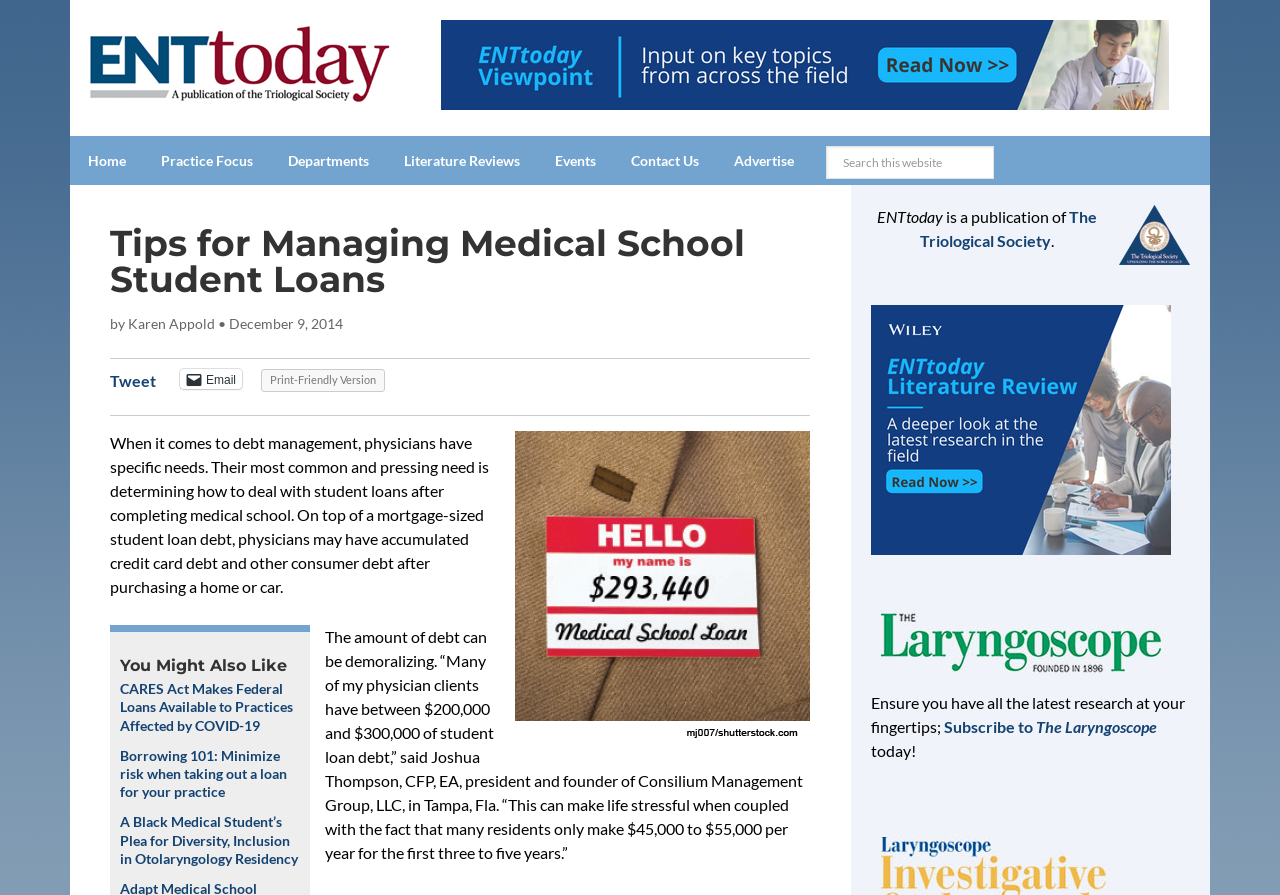Could you please study the image and provide a detailed answer to the question:
What is the name of the society associated with ENTtoday?

The society's name is mentioned in the text 'ENTtoday is a publication of The Triological Society', which indicates that The Triological Society is the organization associated with ENTtoday.